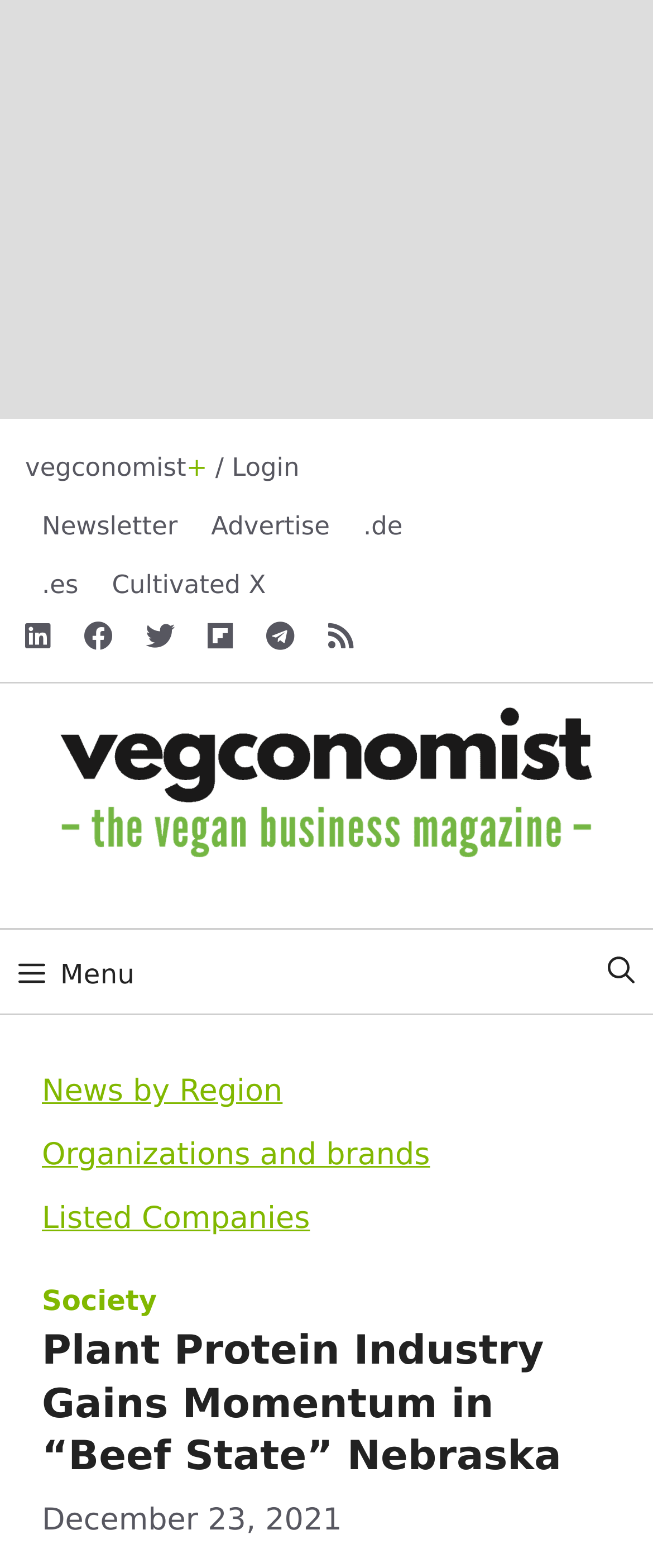Please mark the bounding box coordinates of the area that should be clicked to carry out the instruction: "Read the article about plant protein industry".

[0.064, 0.846, 0.936, 0.946]